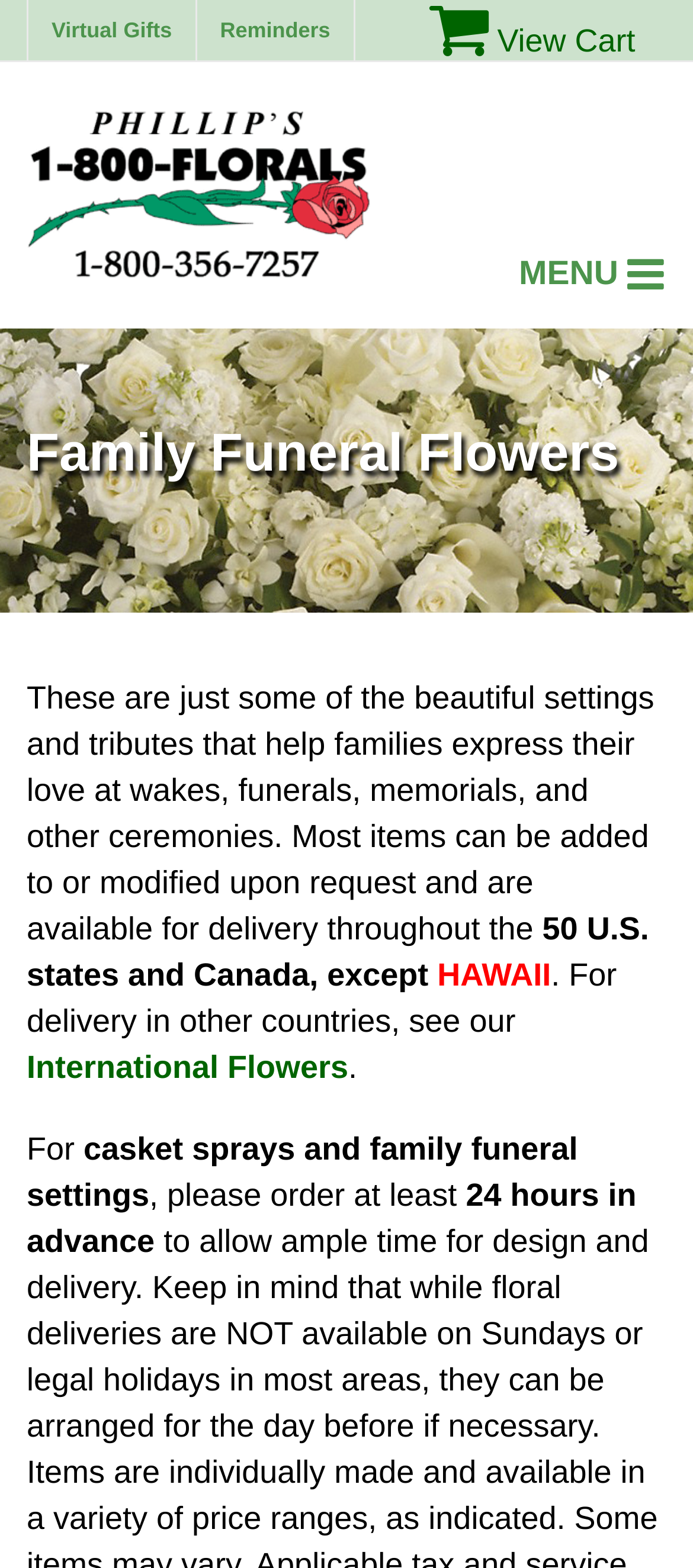Can I order flowers for delivery in Hawaii?
Answer the question with a detailed explanation, including all necessary information.

According to the webpage, it is mentioned that flowers are available for delivery in 50 U.S. states and Canada, except Hawaii, which implies that Hawaii is not included in the delivery areas.